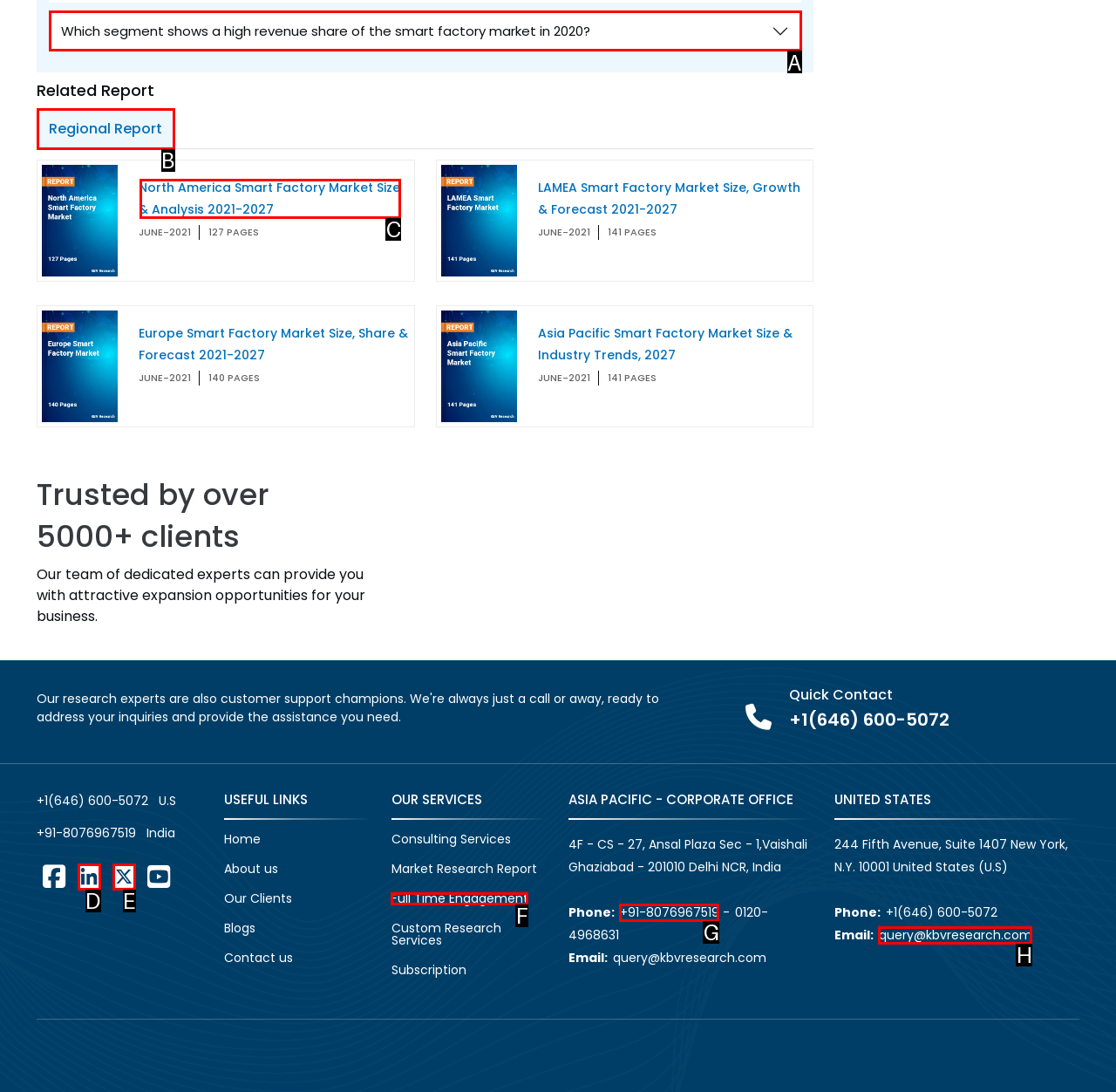Decide which letter you need to select to fulfill the task: View 'North America Smart Factory Market Size & Analysis 2021-2027' report
Answer with the letter that matches the correct option directly.

C